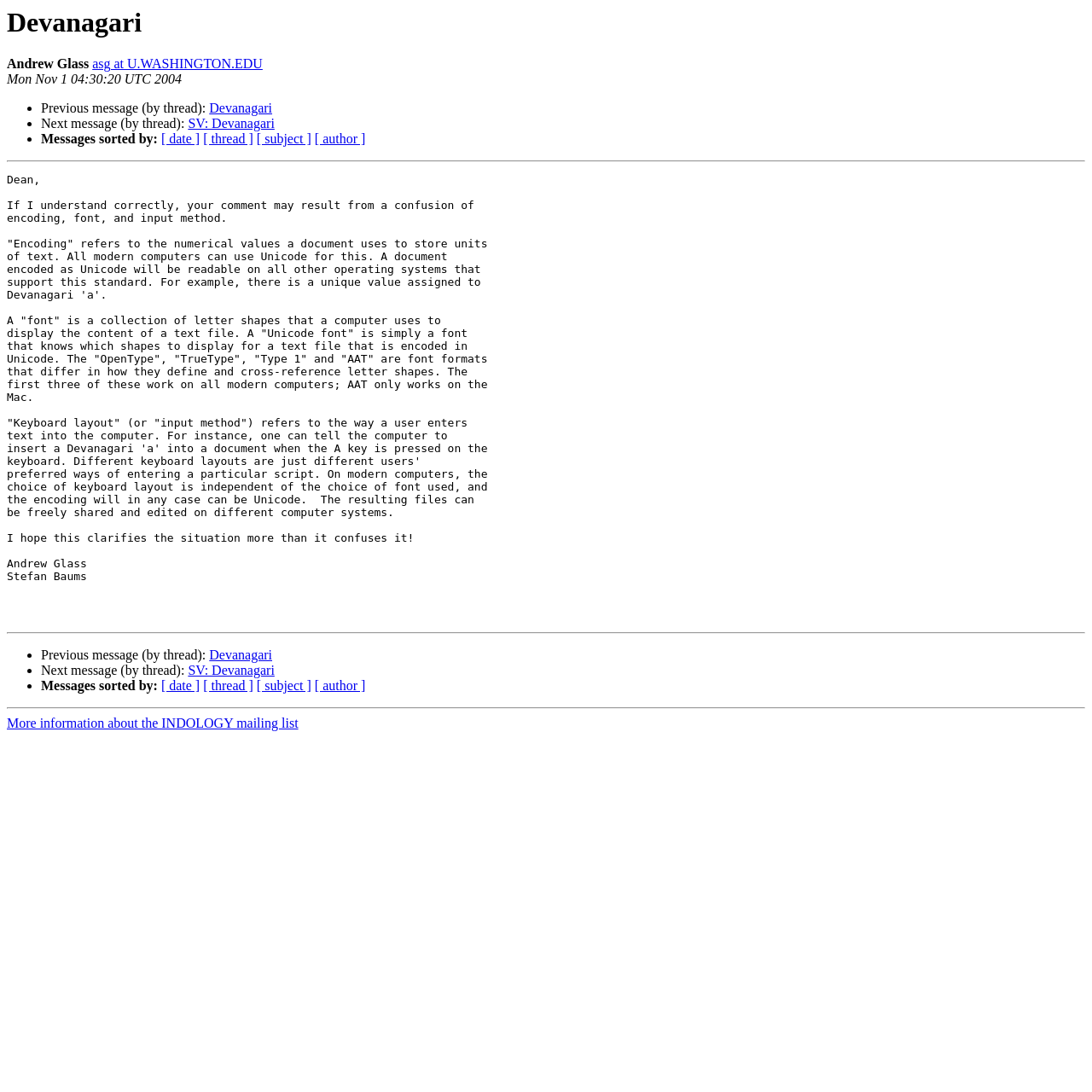Please identify the bounding box coordinates of the clickable element to fulfill the following instruction: "Visit Andrew Glass's homepage". The coordinates should be four float numbers between 0 and 1, i.e., [left, top, right, bottom].

[0.085, 0.052, 0.241, 0.065]